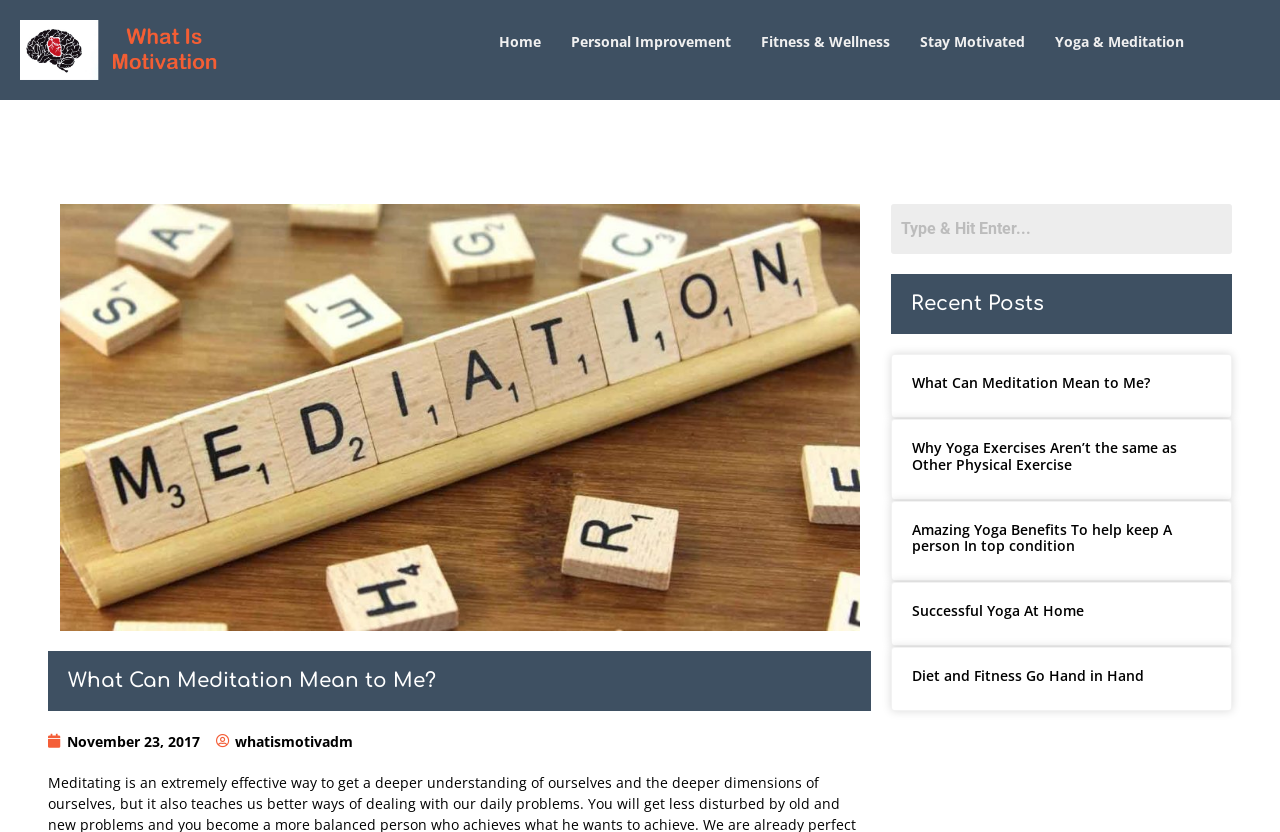Specify the bounding box coordinates of the area to click in order to execute this command: 'check the recent post about Yoga Exercises'. The coordinates should consist of four float numbers ranging from 0 to 1, and should be formatted as [left, top, right, bottom].

[0.712, 0.529, 0.946, 0.569]